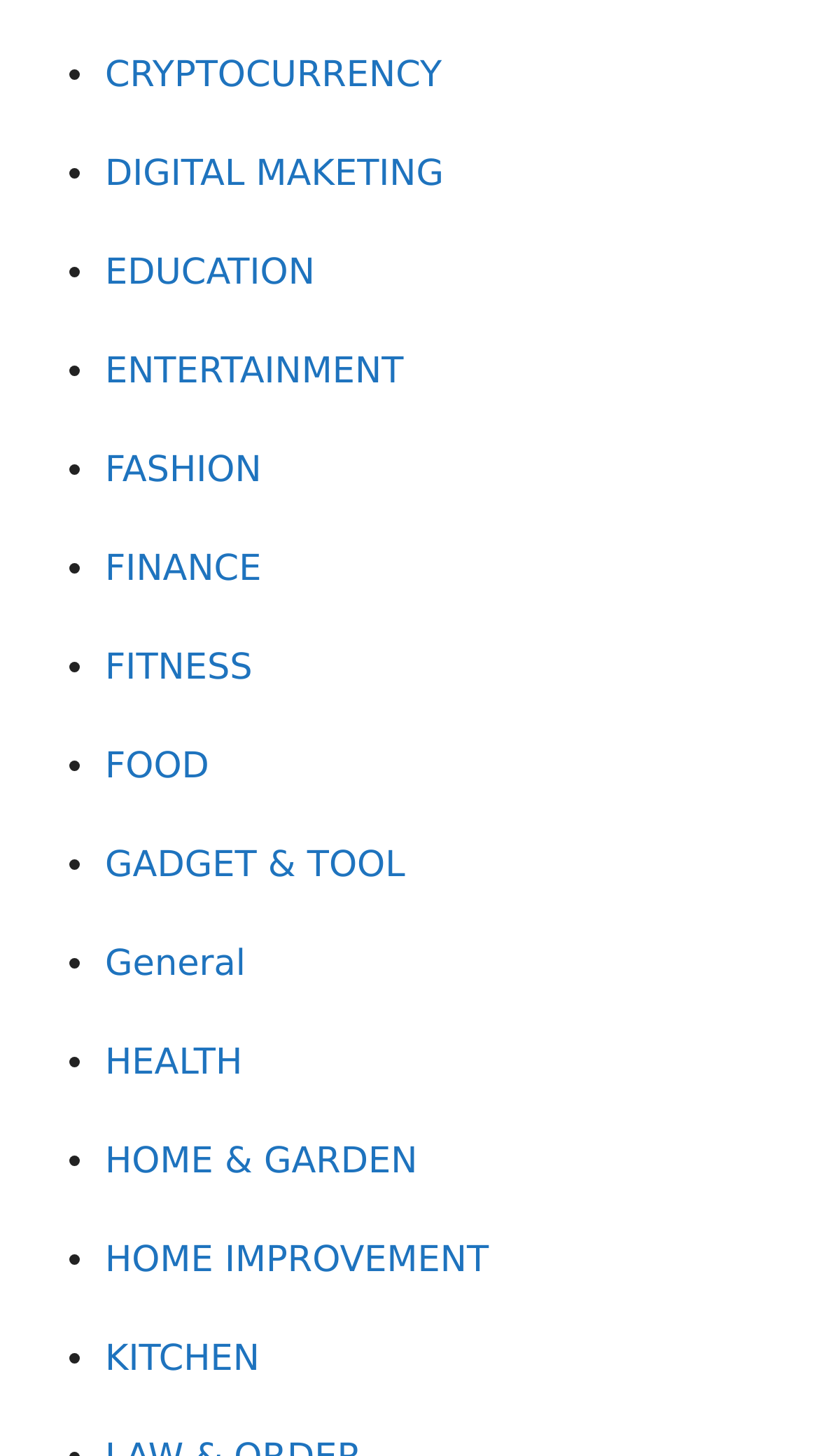Please specify the bounding box coordinates of the clickable section necessary to execute the following command: "View EDUCATION".

[0.128, 0.171, 0.764, 0.227]